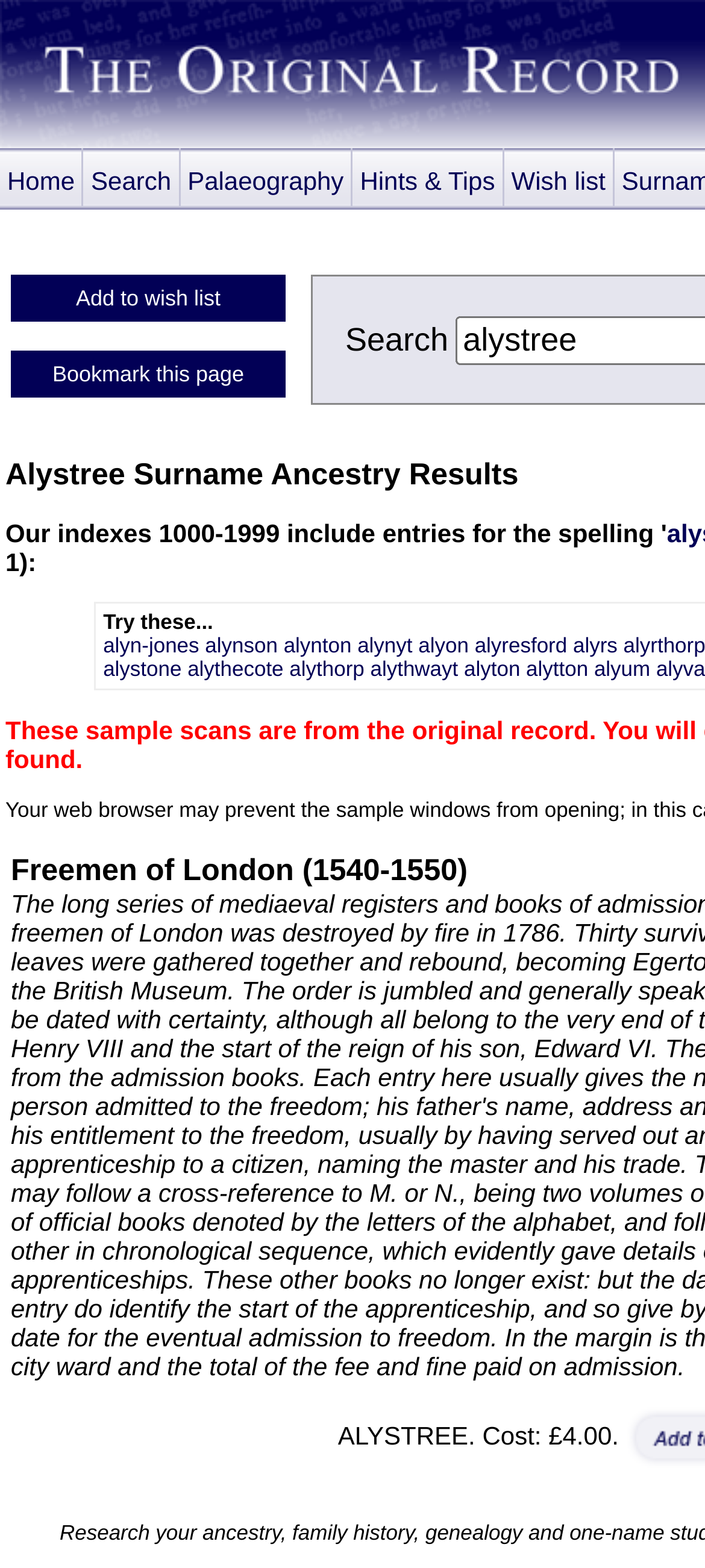Find the bounding box coordinates of the clickable region needed to perform the following instruction: "Click on Home". The coordinates should be provided as four float numbers between 0 and 1, i.e., [left, top, right, bottom].

[0.0, 0.095, 0.119, 0.131]